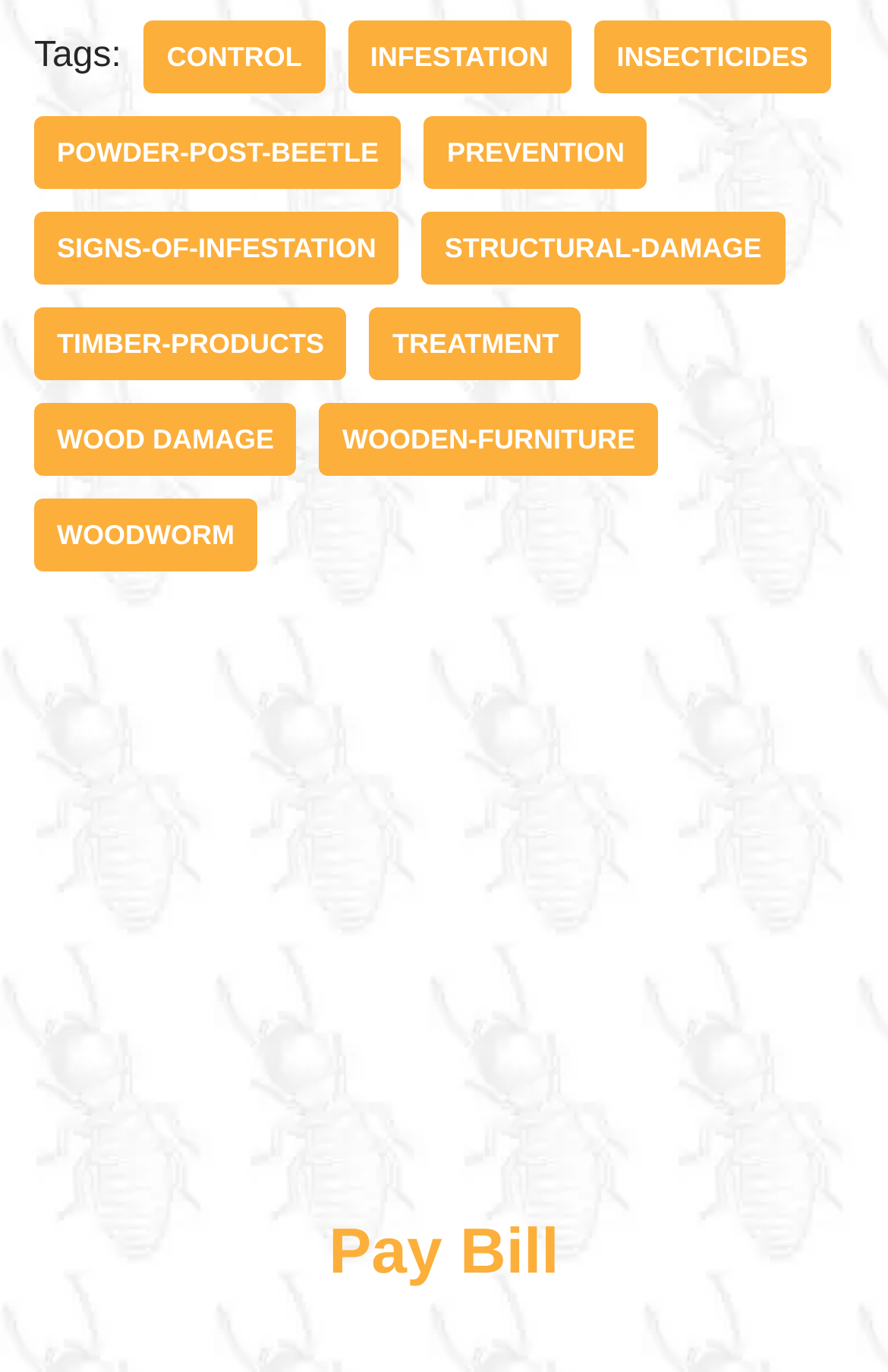What is the topic related to the links on the webpage?
Based on the image, provide your answer in one word or phrase.

Wood and insects